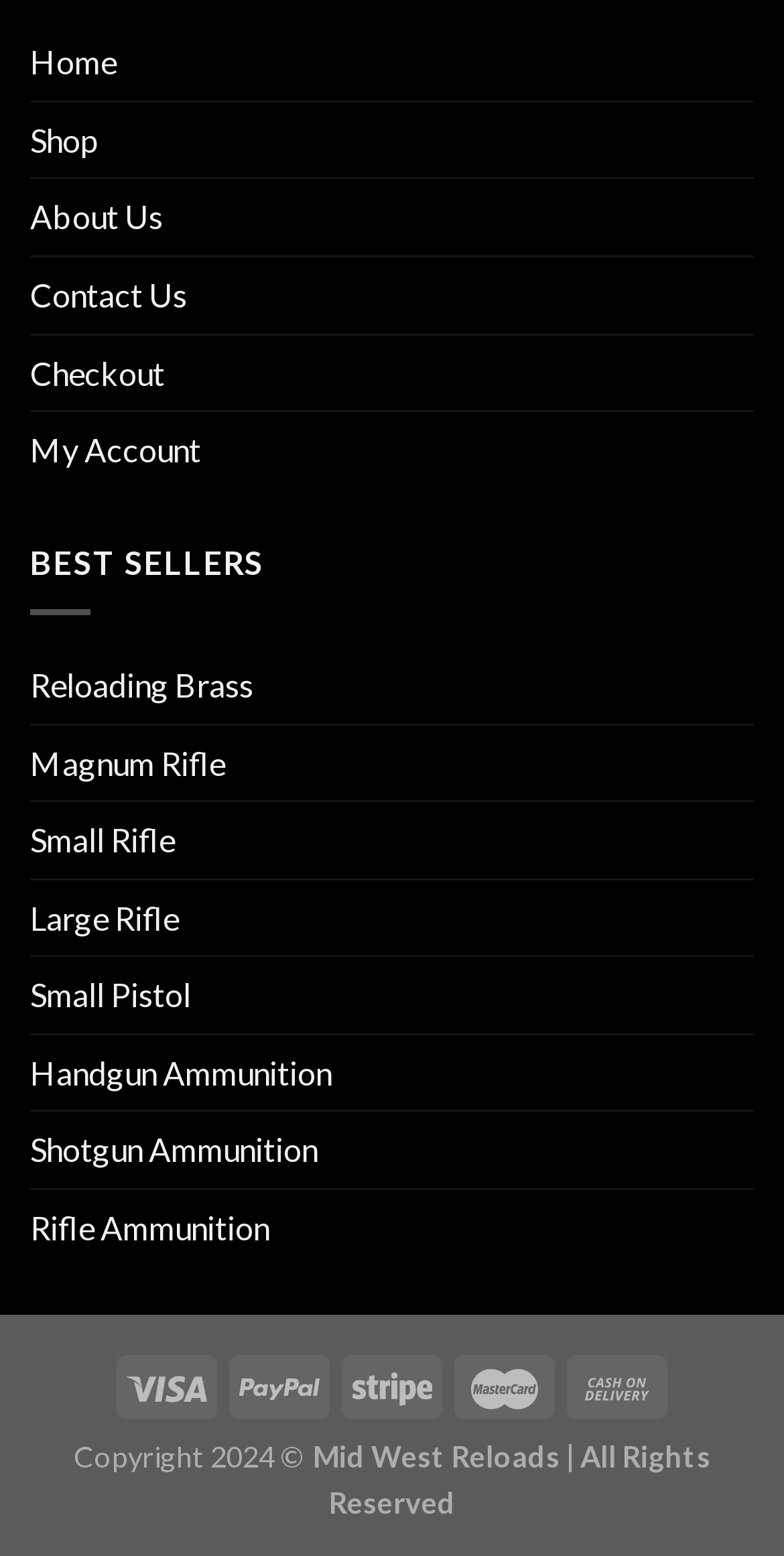What is the name of the company?
Provide a comprehensive and detailed answer to the question.

I found the company name at the bottom of the webpage, which is 'Mid West Reloads | All Rights Reserved', indicating that the name of the company is Mid West Reloads.